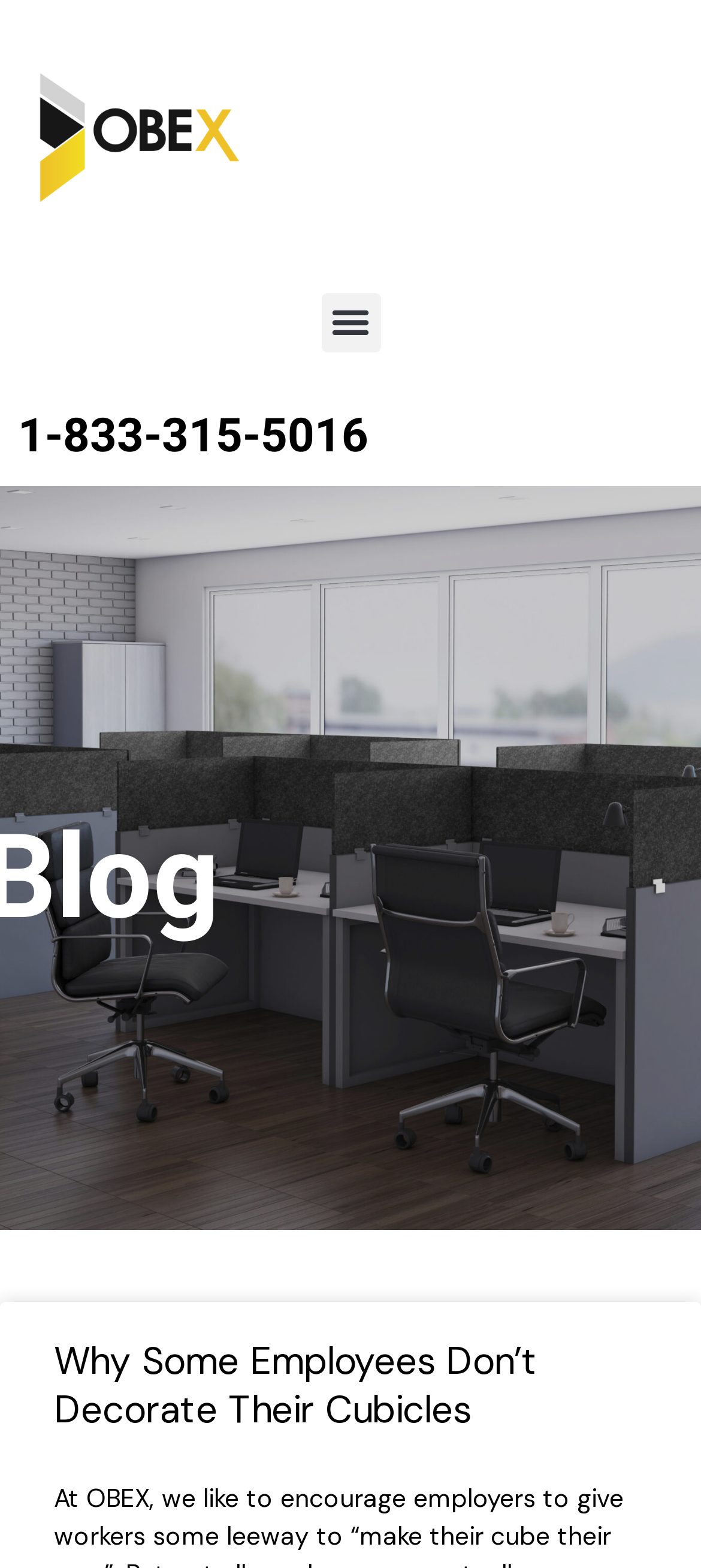Identify the bounding box coordinates of the HTML element based on this description: "1-833-315-5016".

[0.026, 0.26, 0.526, 0.295]